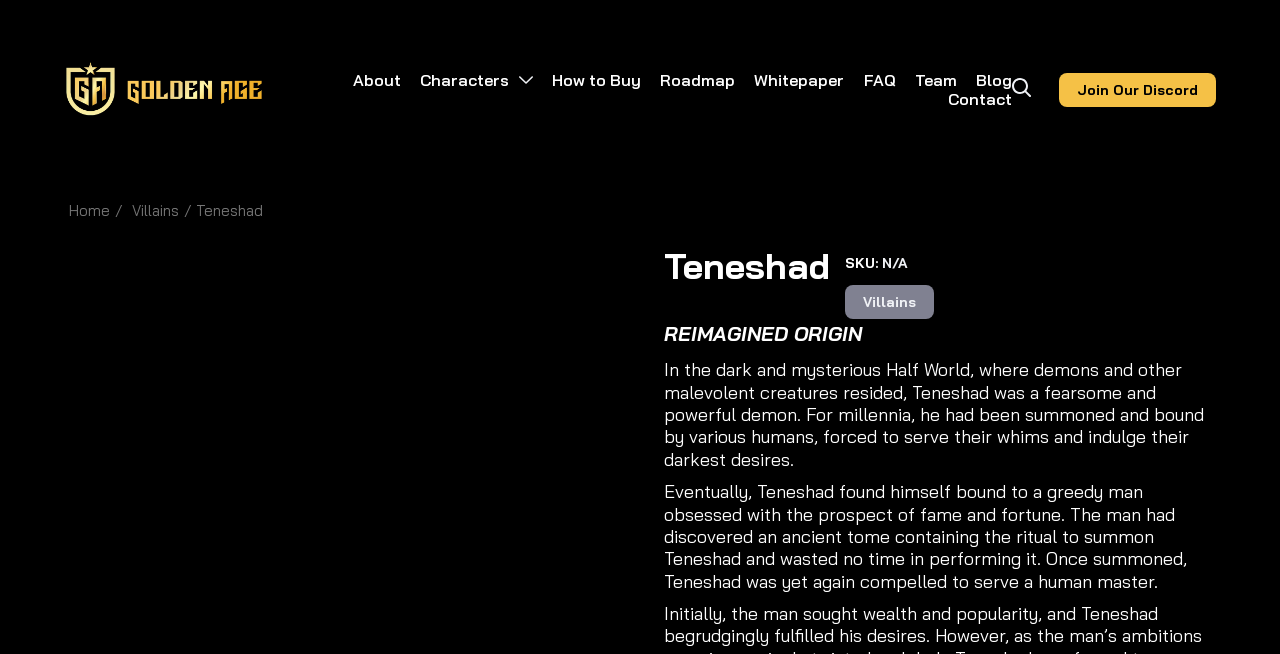Please provide a comprehensive answer to the question based on the screenshot: What is the characteristic of Teneshad?

The characteristic of Teneshad is mentioned in the static text 'In the dark and mysterious Half World, where demons and other malevolent creatures resided, Teneshad was a fearsome and powerful demon.'